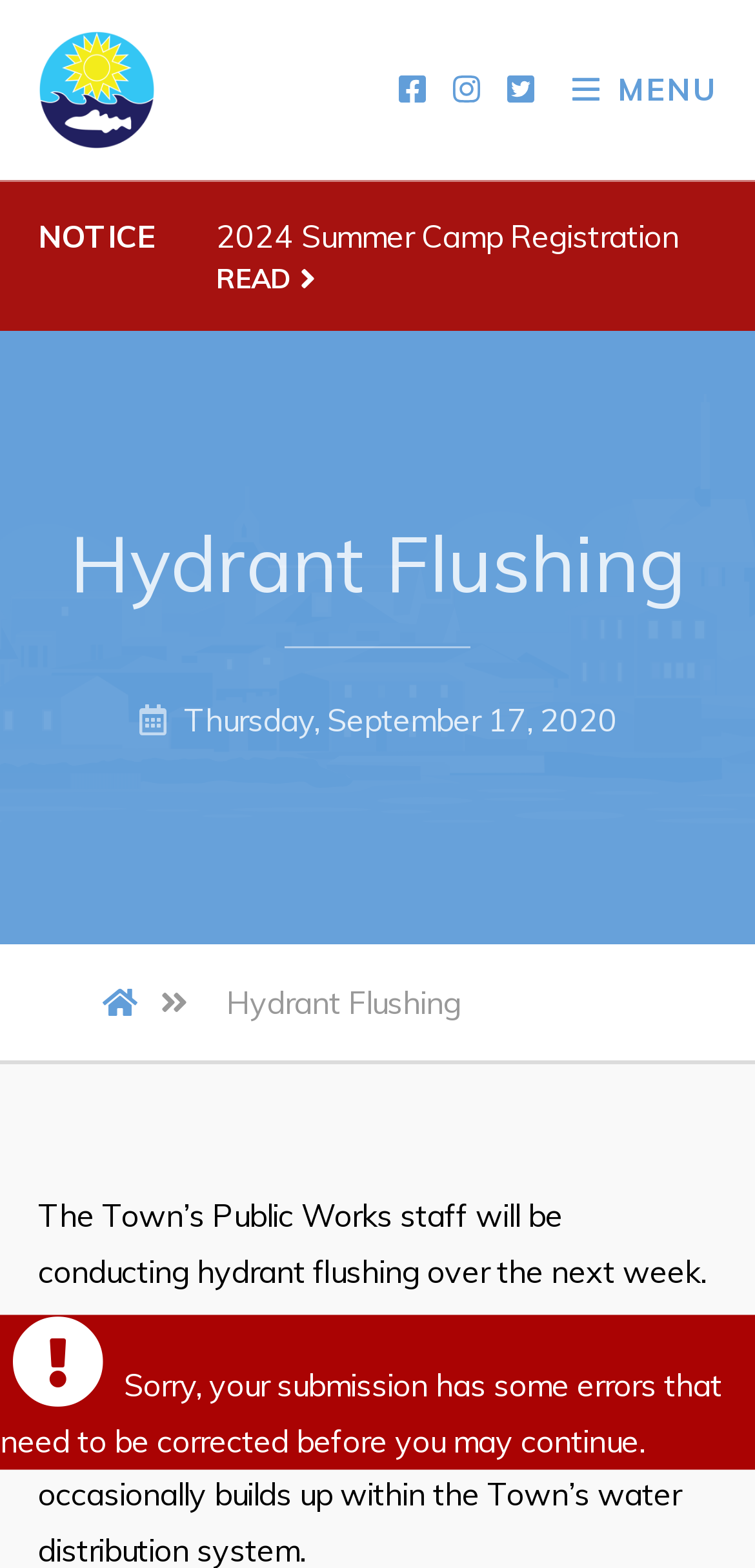Please specify the bounding box coordinates of the clickable section necessary to execute the following command: "Read about Hydrant Flushing".

[0.05, 0.329, 0.95, 0.388]